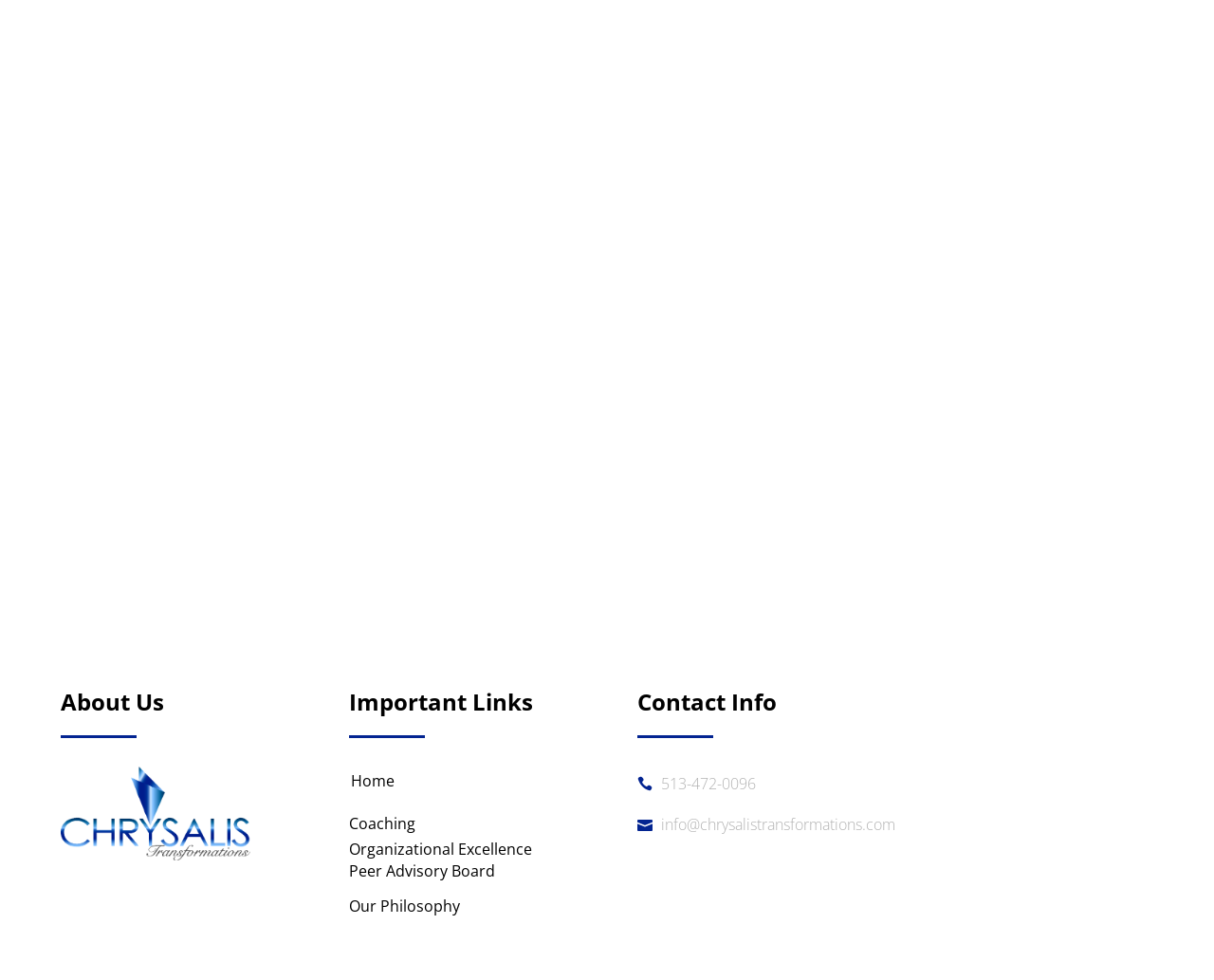Answer the question with a brief word or phrase:
What is the organization's philosophy?

Our Philosophy